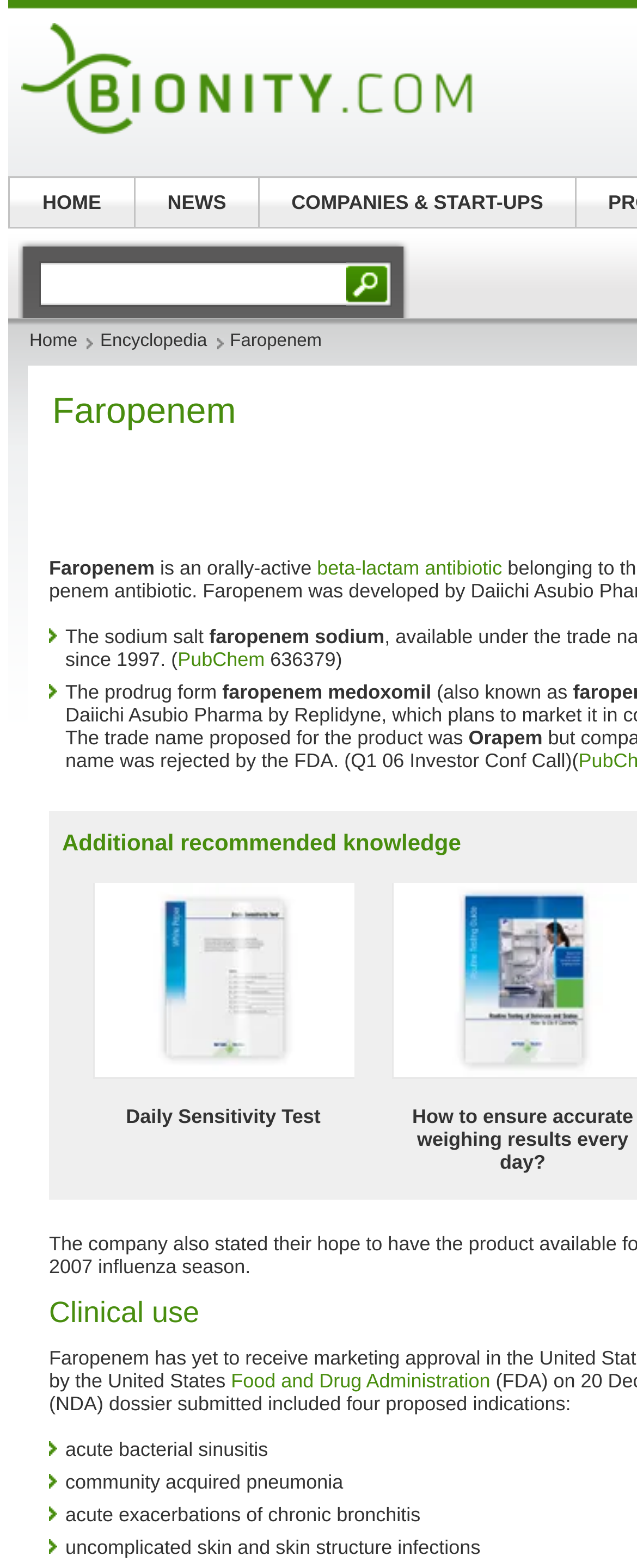Please locate the bounding box coordinates of the element that should be clicked to complete the given instruction: "visit PubChem".

[0.279, 0.413, 0.416, 0.428]